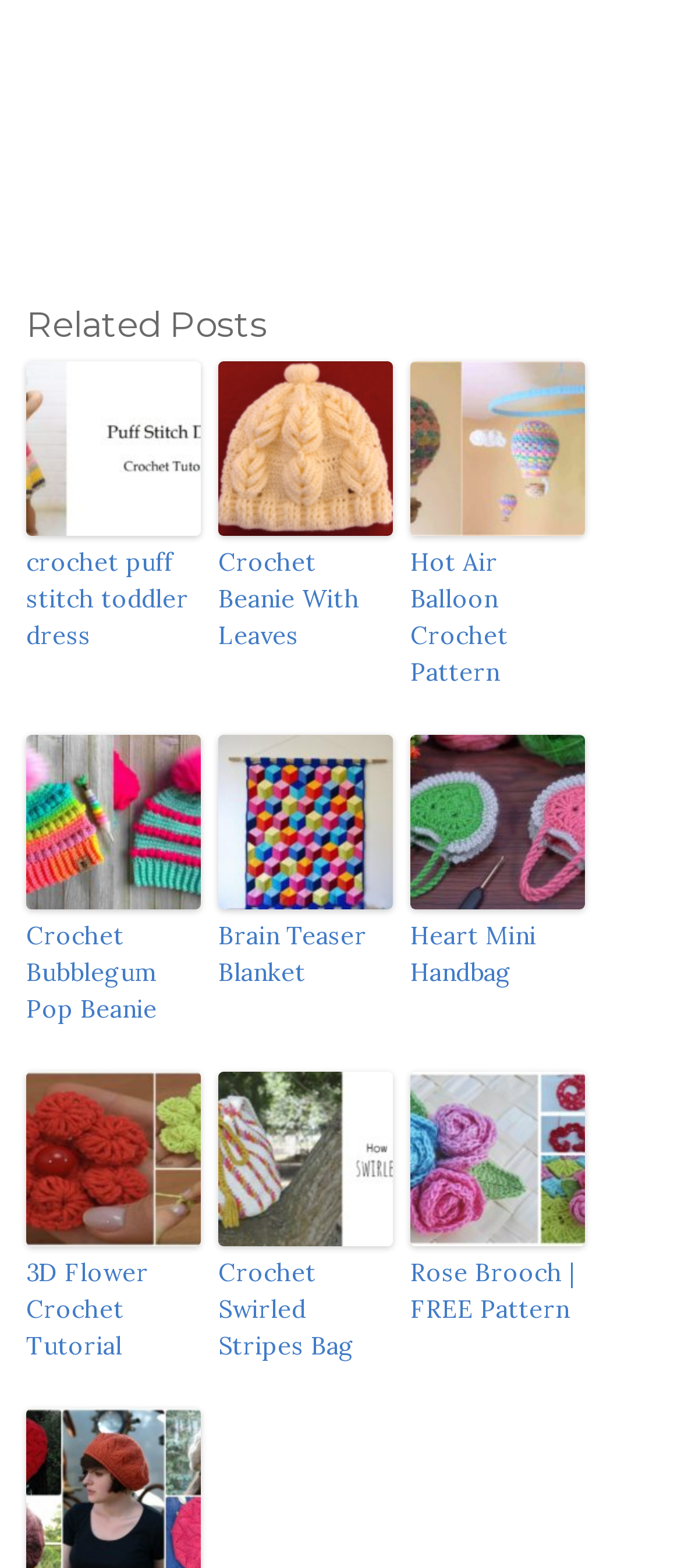Find and specify the bounding box coordinates that correspond to the clickable region for the instruction: "click on the 'crochet puff stitch toddler dress' link".

[0.038, 0.231, 0.295, 0.342]